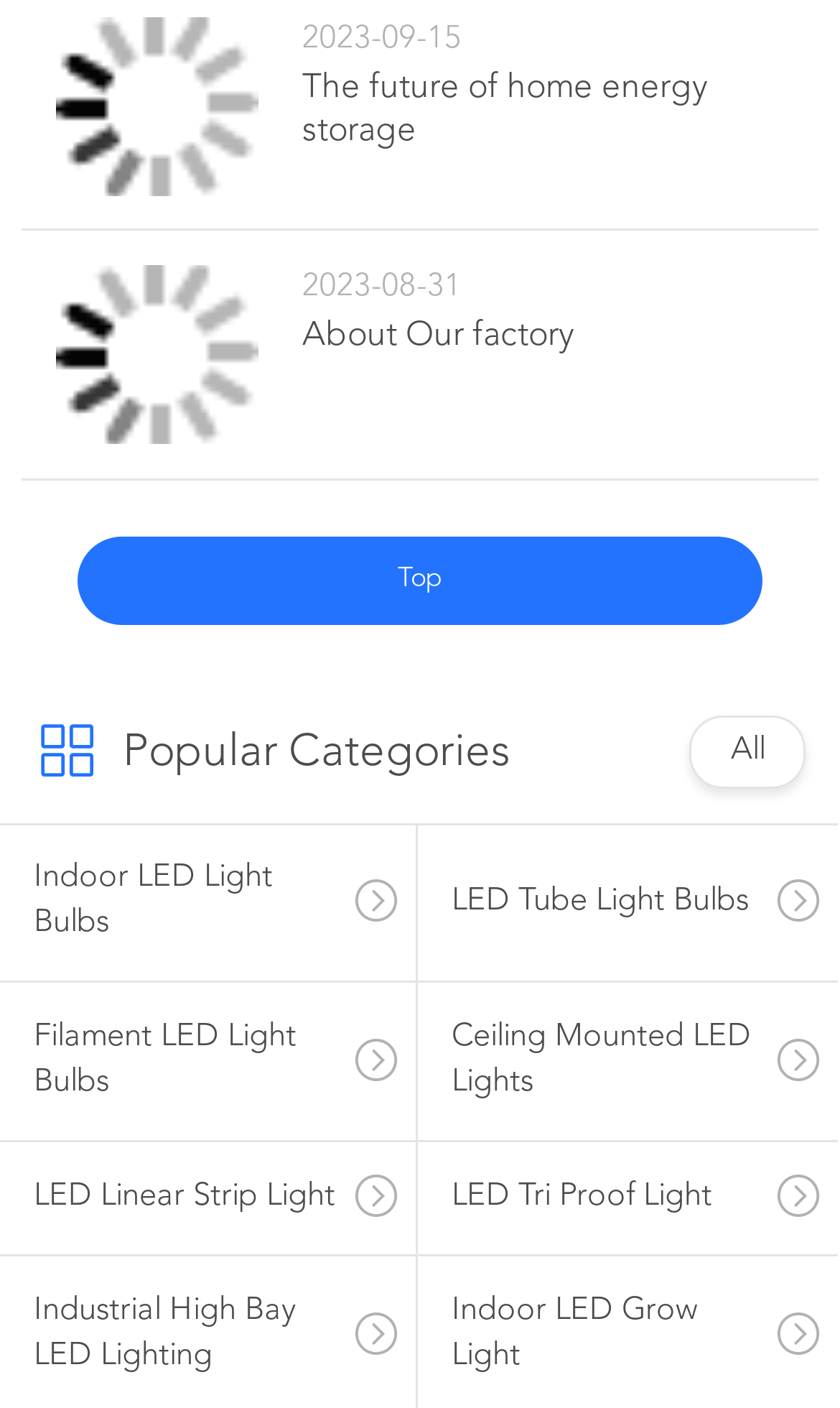How many images are on the webpage?
Based on the visual, give a brief answer using one word or a short phrase.

2